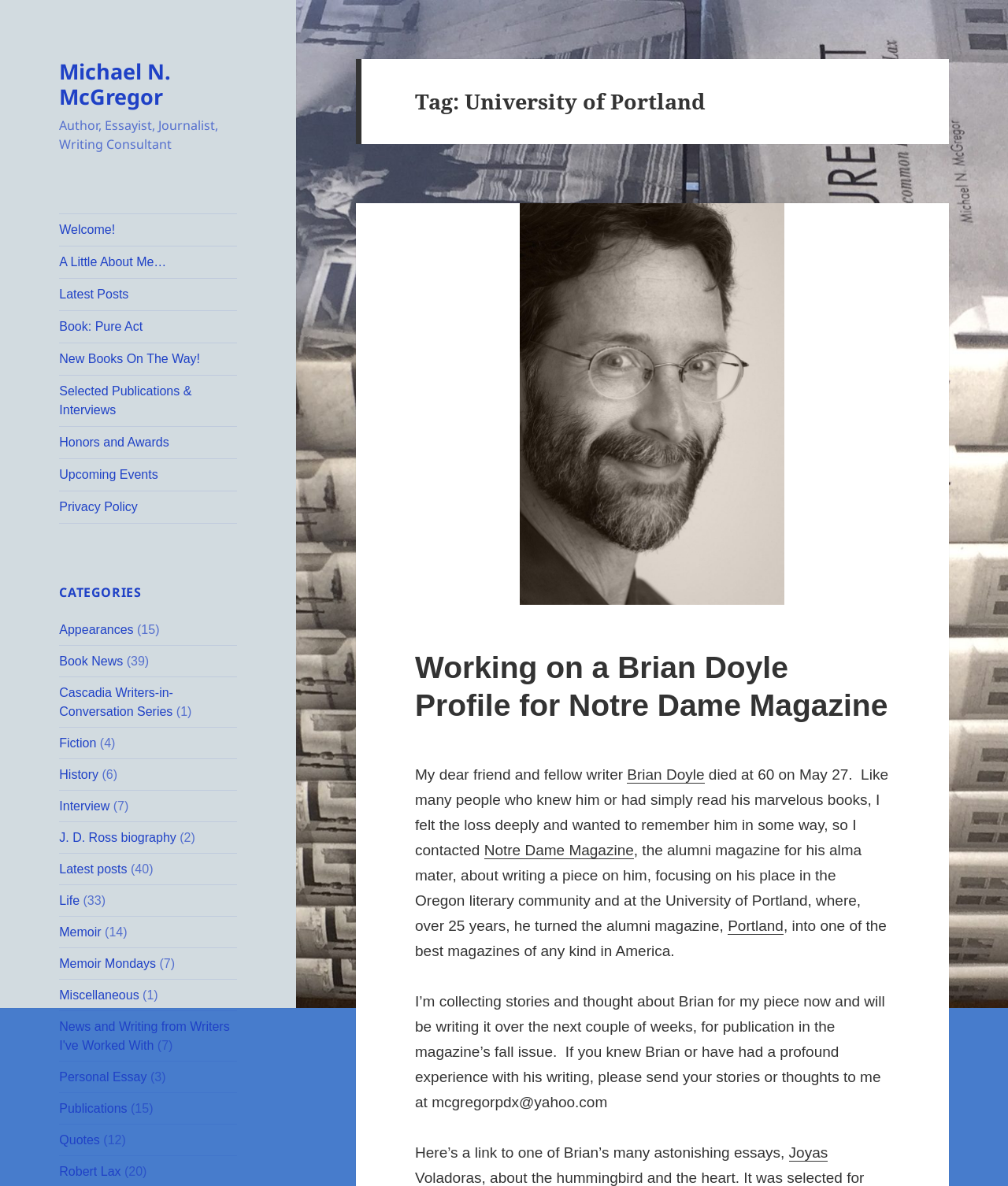Locate the bounding box coordinates of the region to be clicked to comply with the following instruction: "Read the 'Working on a Brian Doyle Profile for Notre Dame Magazine' article". The coordinates must be four float numbers between 0 and 1, in the form [left, top, right, bottom].

[0.412, 0.549, 0.881, 0.609]